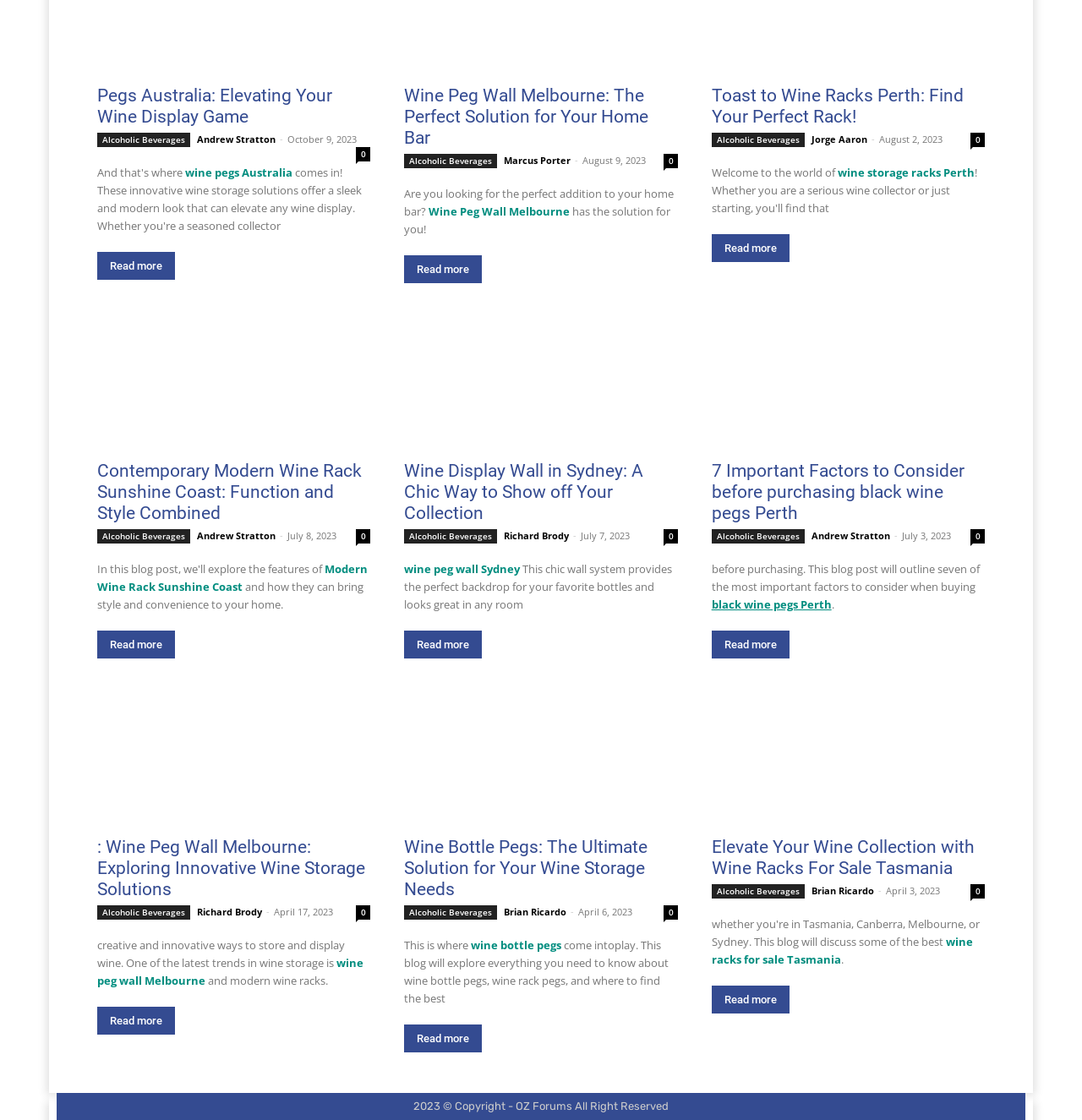Please mark the clickable region by giving the bounding box coordinates needed to complete this instruction: "Discover ': Wine Peg Wall Melbourne: Exploring Innovative Wine Storage Solutions'".

[0.09, 0.747, 0.342, 0.804]